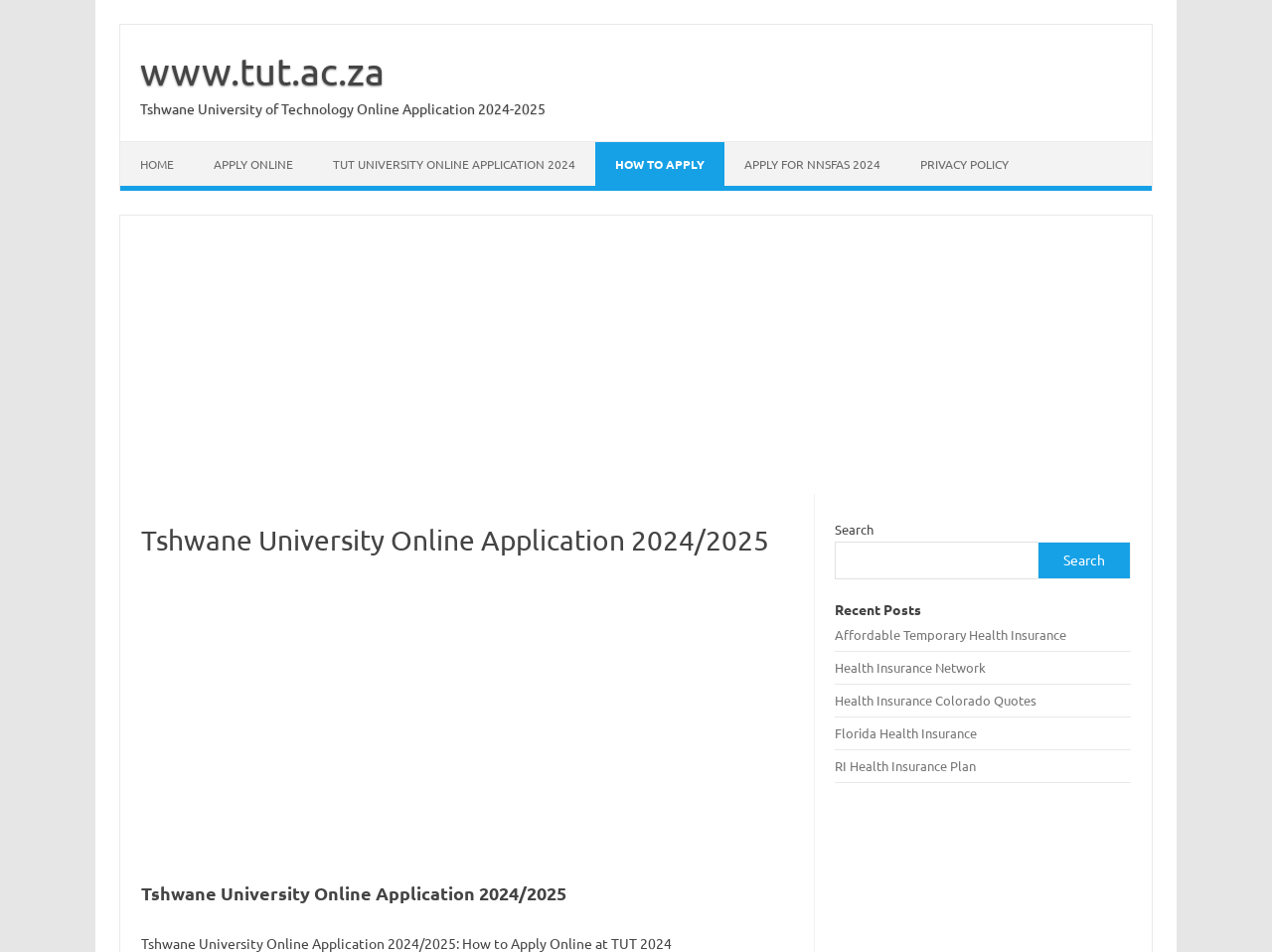What is the university's online application website?
Please look at the screenshot and answer using one word or phrase.

www.tut.ac.za